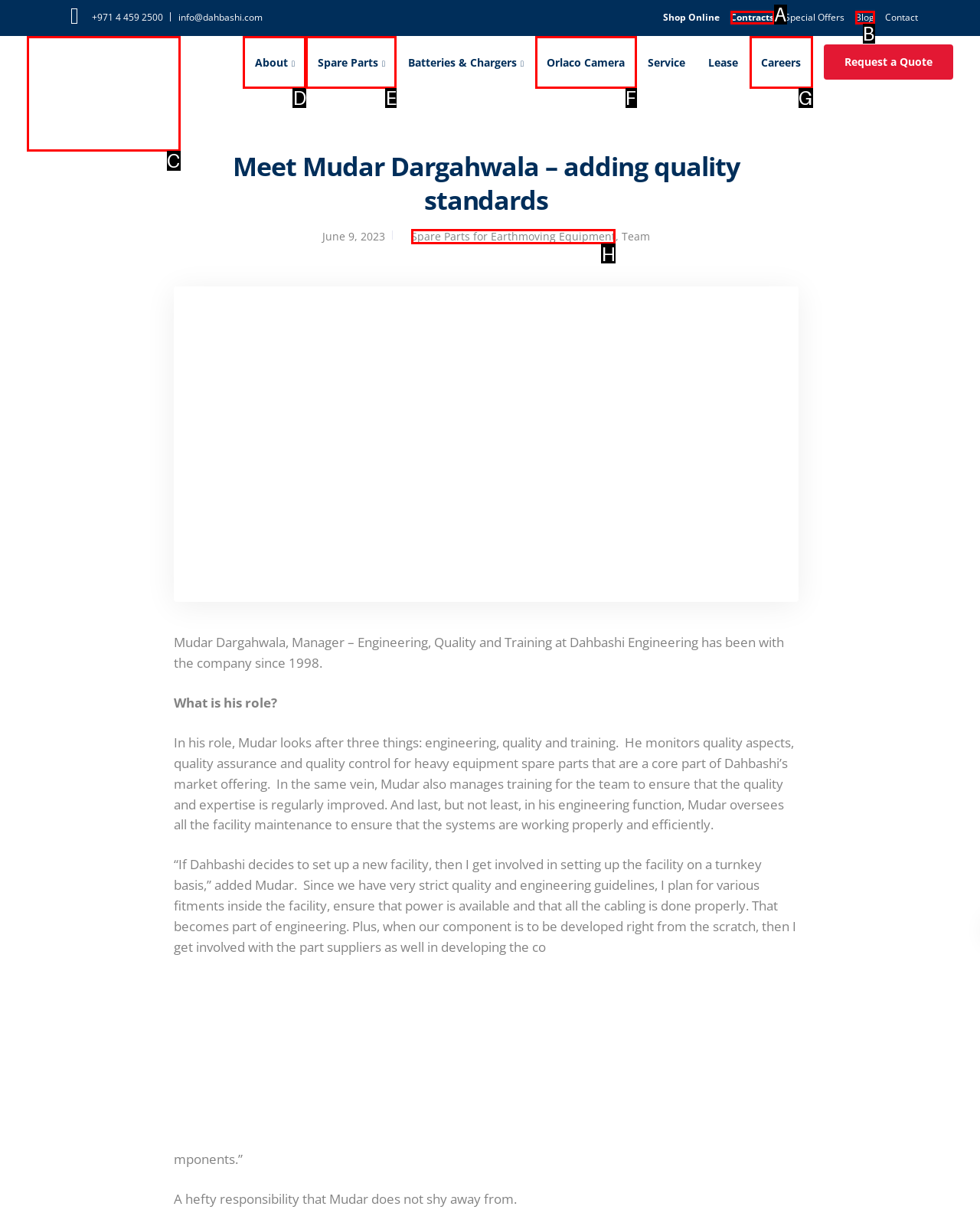Tell me which letter corresponds to the UI element that should be clicked to fulfill this instruction: Learn about spare parts
Answer using the letter of the chosen option directly.

H